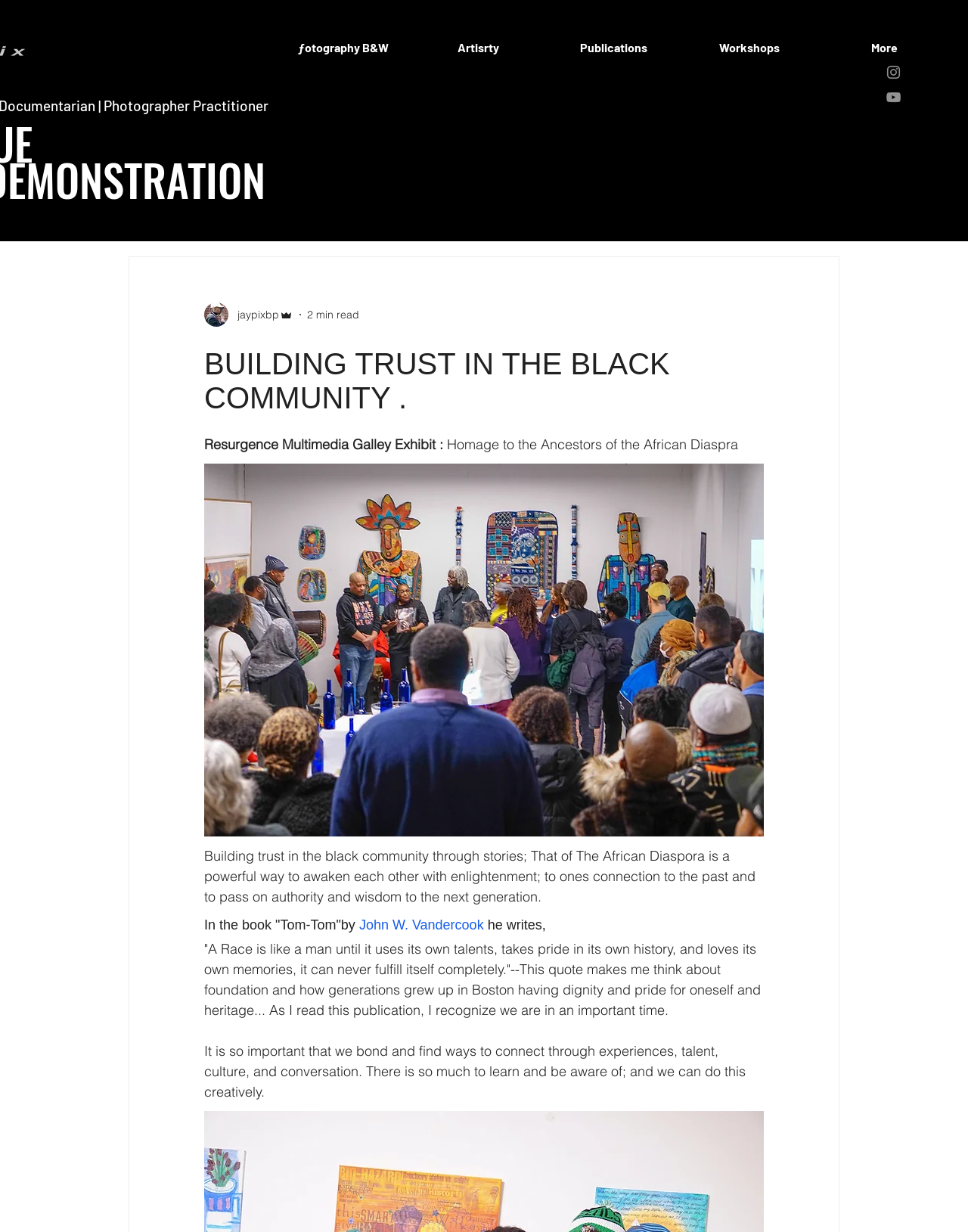What is the theme of the webpage?
Please analyze the image and answer the question with as much detail as possible.

I found the answer by looking at the overall content of the webpage which mentions the African Diaspora and its importance in building trust in the black community.